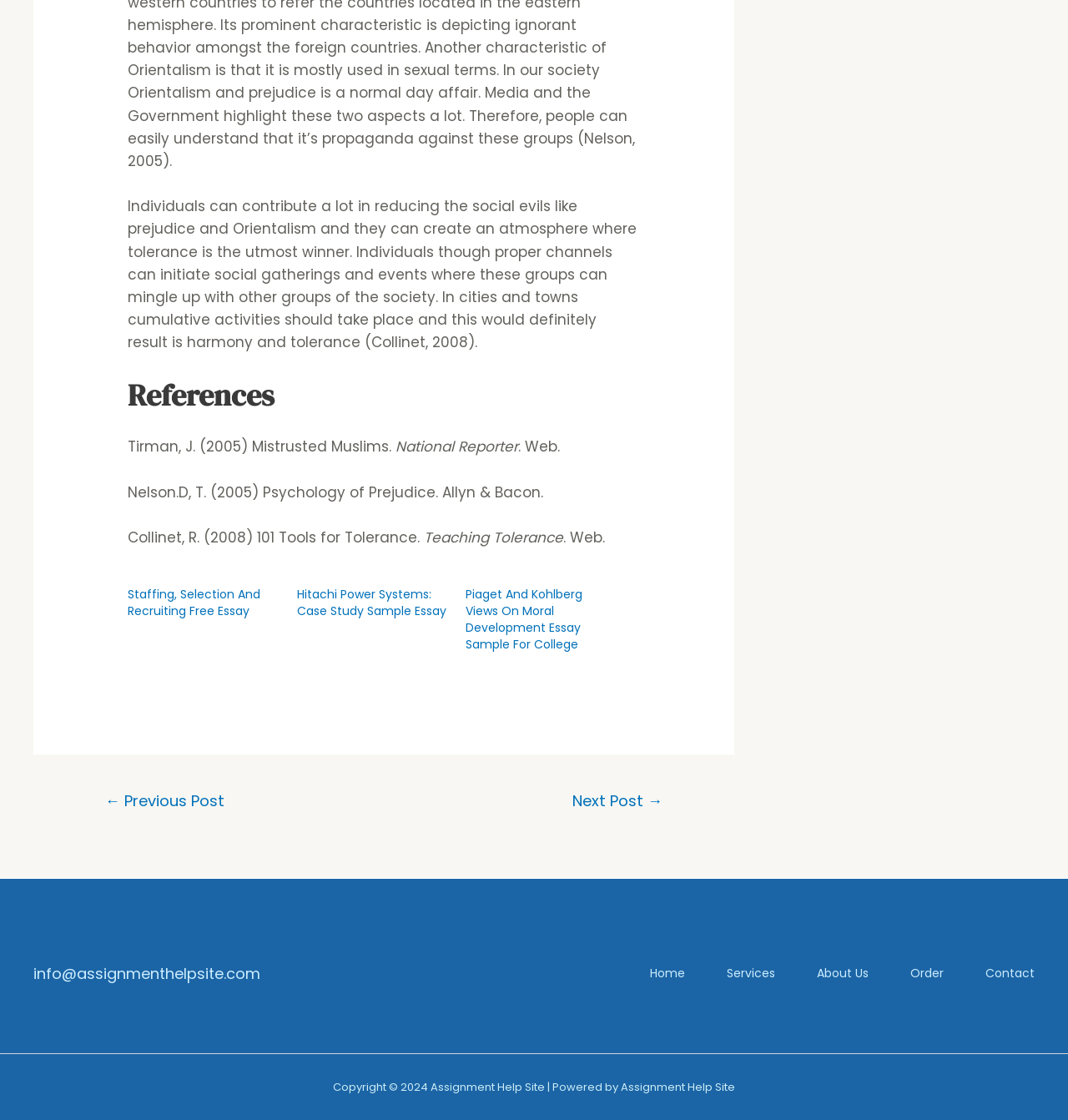What is the name of the website?
With the help of the image, please provide a detailed response to the question.

I looked at the copyright information at the bottom of the page and found the name of the website, which is 'Assignment Help Site'.